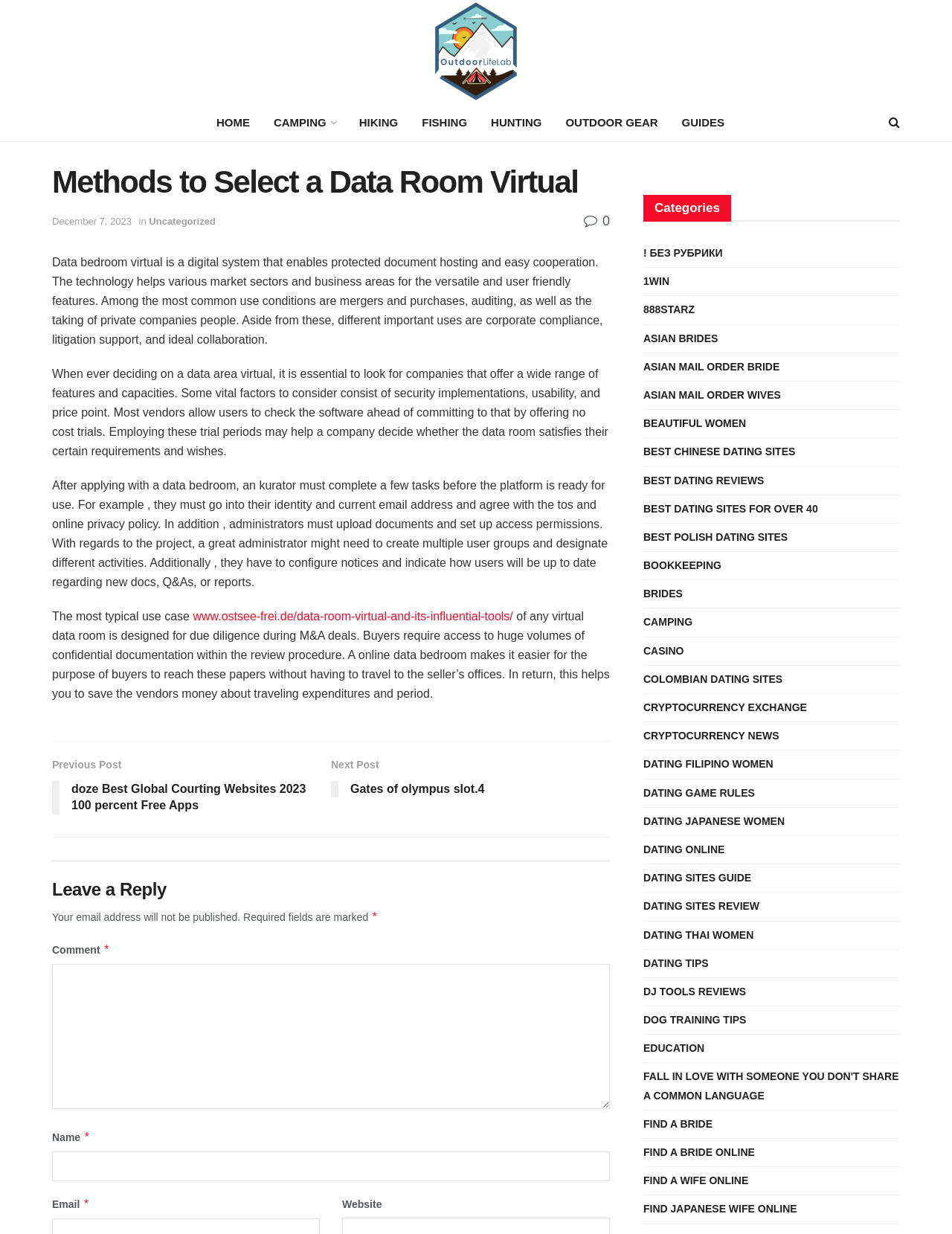Identify the bounding box coordinates for the element that needs to be clicked to fulfill this instruction: "Click on the 'GUIDES' link". Provide the coordinates in the format of four float numbers between 0 and 1: [left, top, right, bottom].

[0.704, 0.084, 0.774, 0.115]